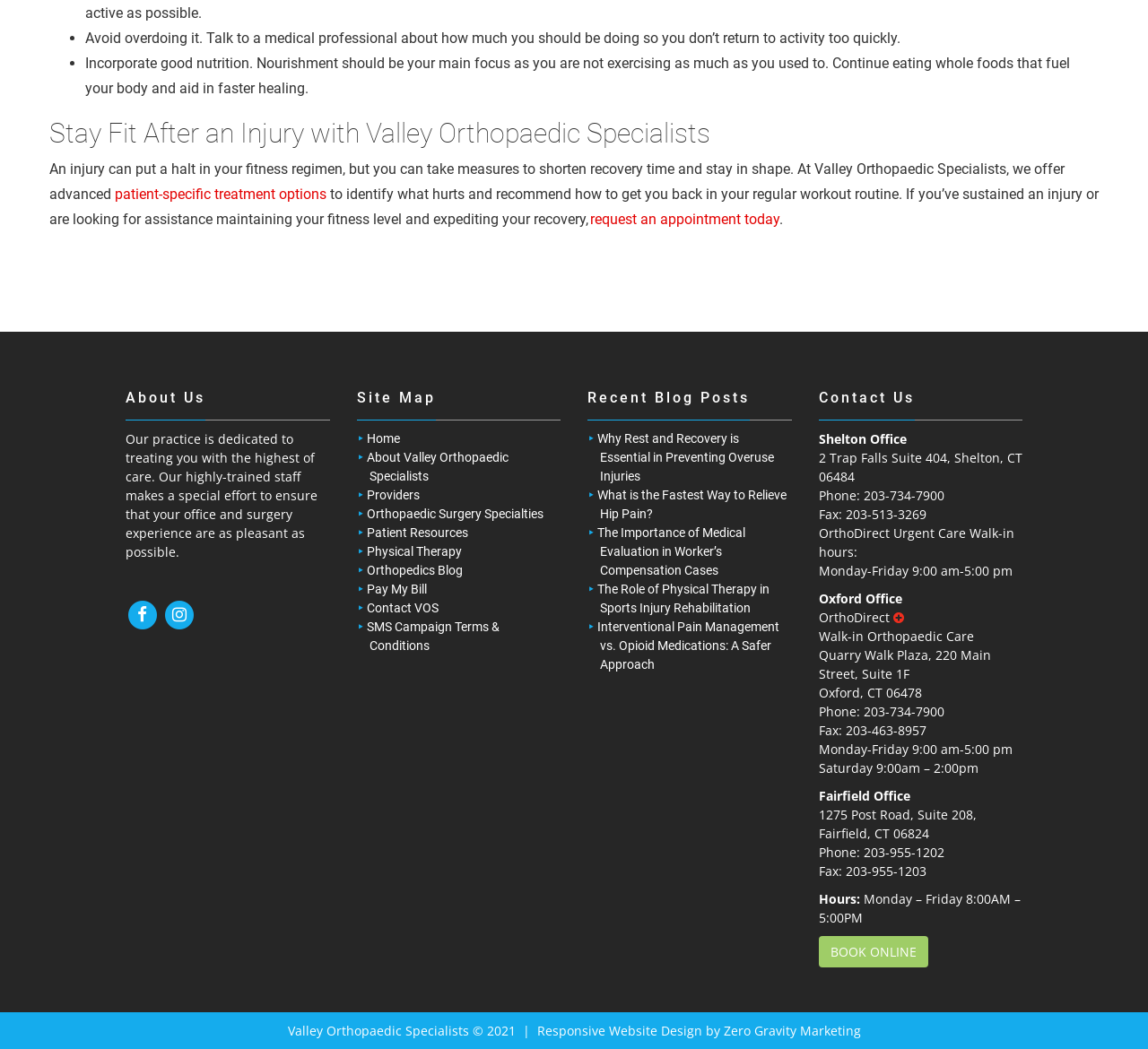How many office locations does Valley Orthopaedic Specialists have?
Look at the image and construct a detailed response to the question.

The webpage lists three office locations: Shelton Office, Oxford Office, and Fairfield Office, each with its own address, phone number, and fax number.